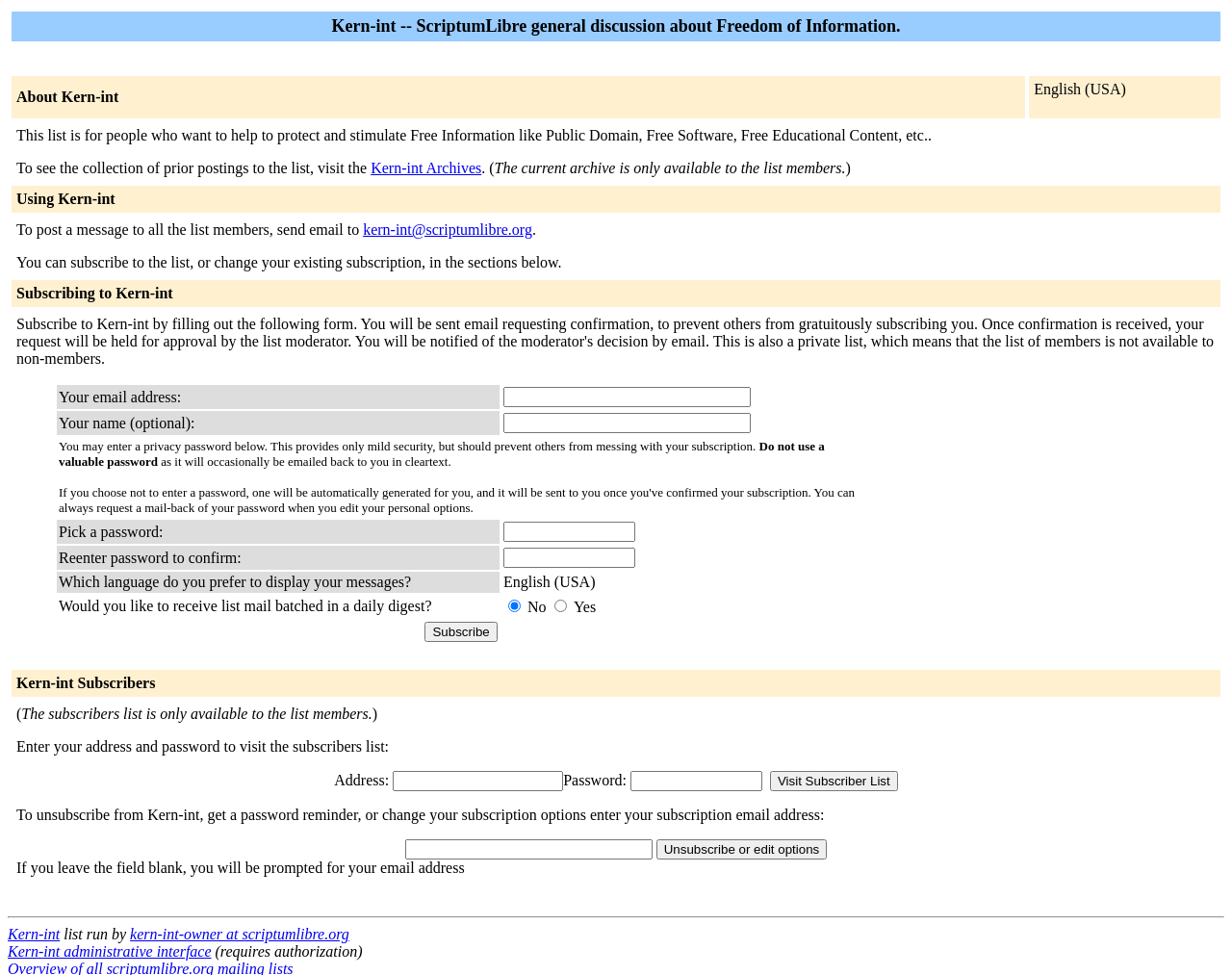What is the language option for displaying messages?
Answer the question with a detailed explanation, including all necessary information.

On the subscription form, there is an option to choose the language for displaying messages, and the default option is English (USA).